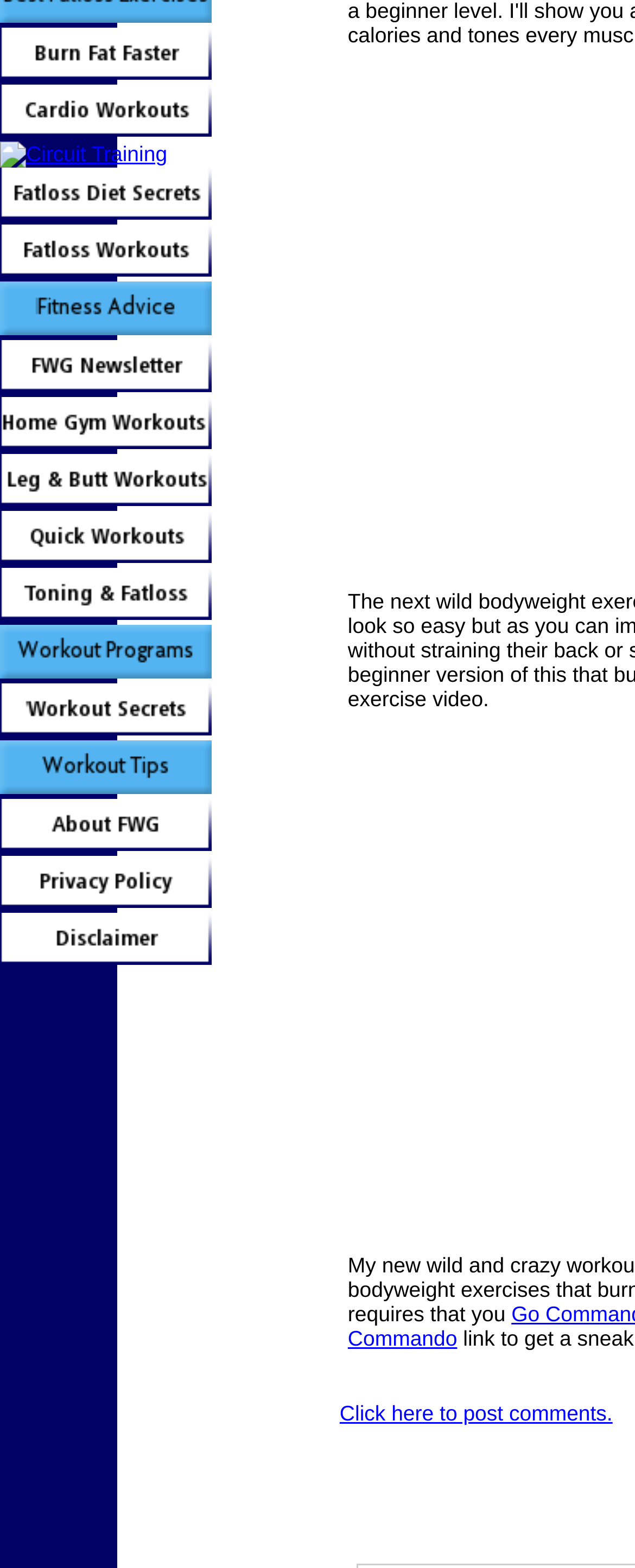Please find the bounding box coordinates (top-left x, top-left y, bottom-right x, bottom-right y) in the screenshot for the UI element described as follows: alt="Best Fatloss Exercises" name="Image4"

[0.0, 0.002, 0.333, 0.018]